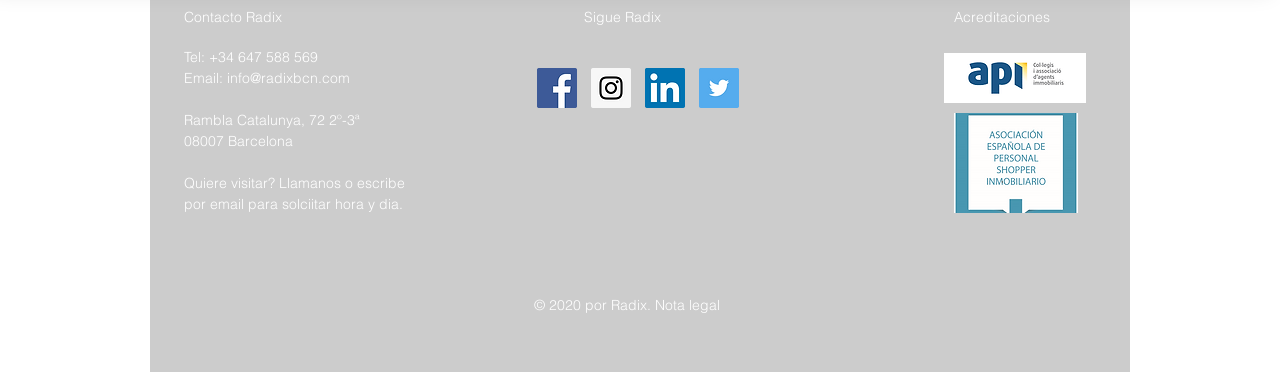Identify the bounding box of the UI component described as: "info@radixbcn.com".

[0.177, 0.185, 0.273, 0.234]